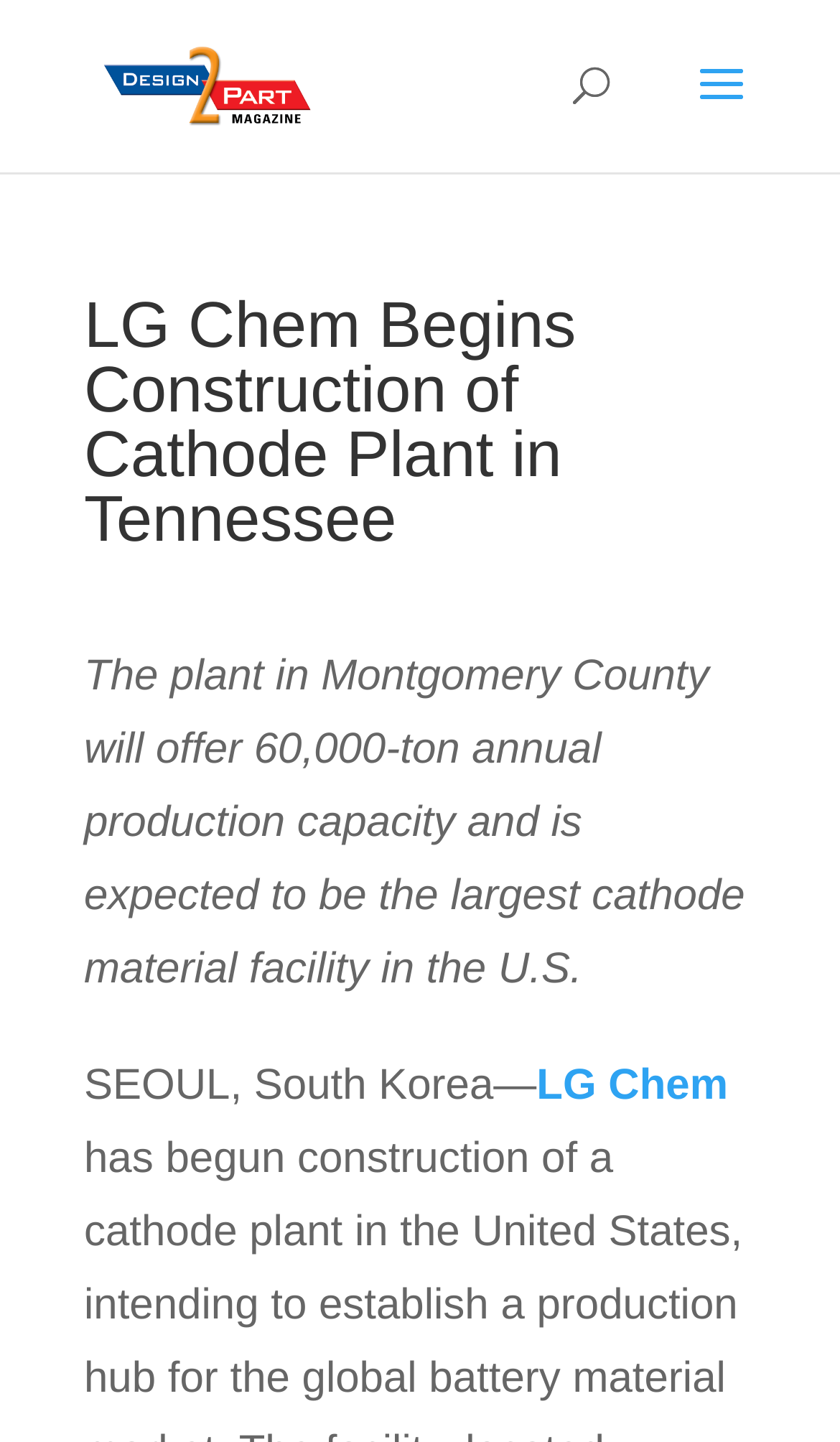Please specify the bounding box coordinates in the format (top-left x, top-left y, bottom-right x, bottom-right y), with values ranging from 0 to 1. Identify the bounding box for the UI component described as follows: alt="Design 2 Part Magazine"

[0.114, 0.042, 0.38, 0.075]